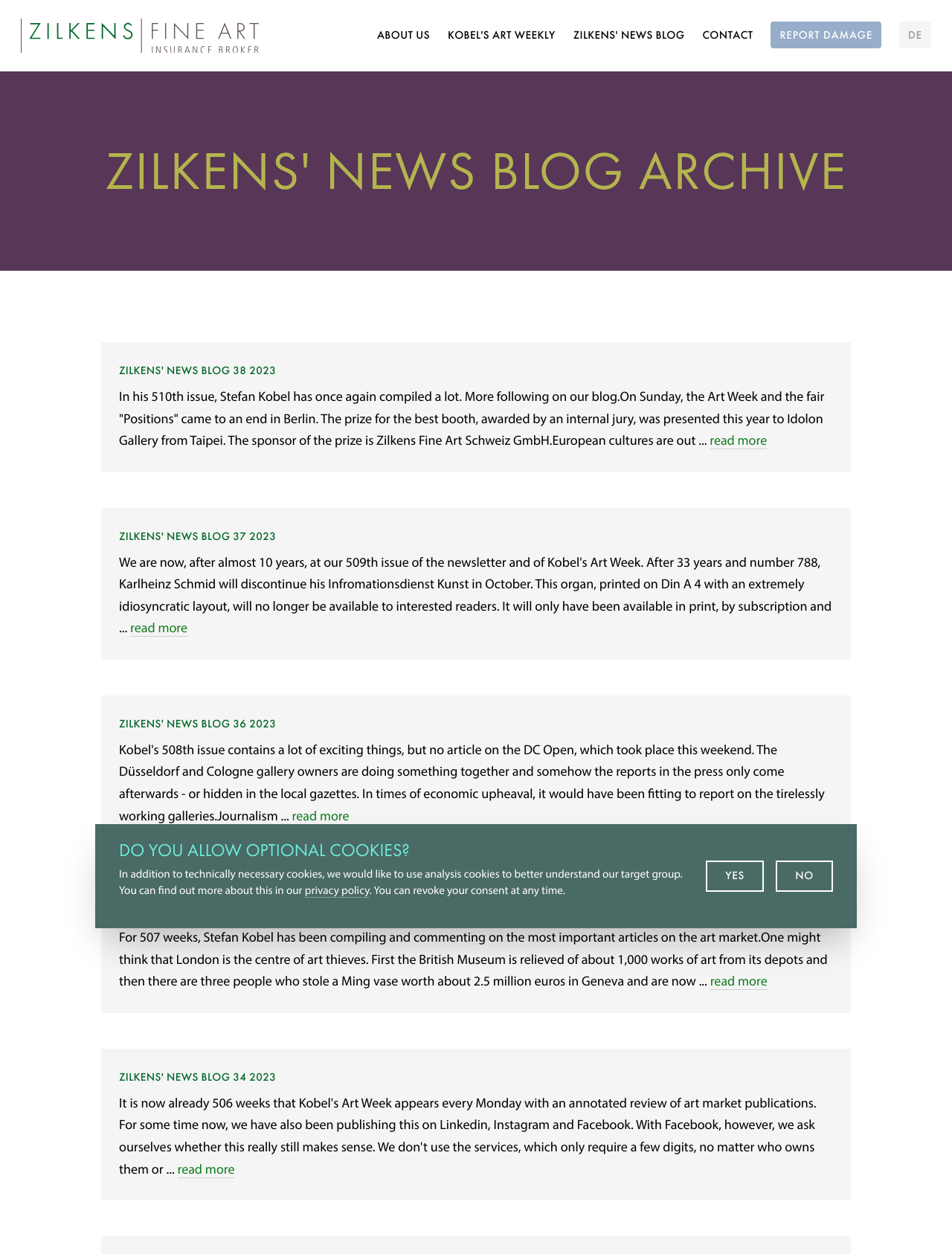Show the bounding box coordinates for the element that needs to be clicked to execute the following instruction: "Read more about ZILKENS' NEWS BLOG 35 2023". Provide the coordinates in the form of four float numbers between 0 and 1, i.e., [left, top, right, bottom].

[0.746, 0.775, 0.806, 0.789]